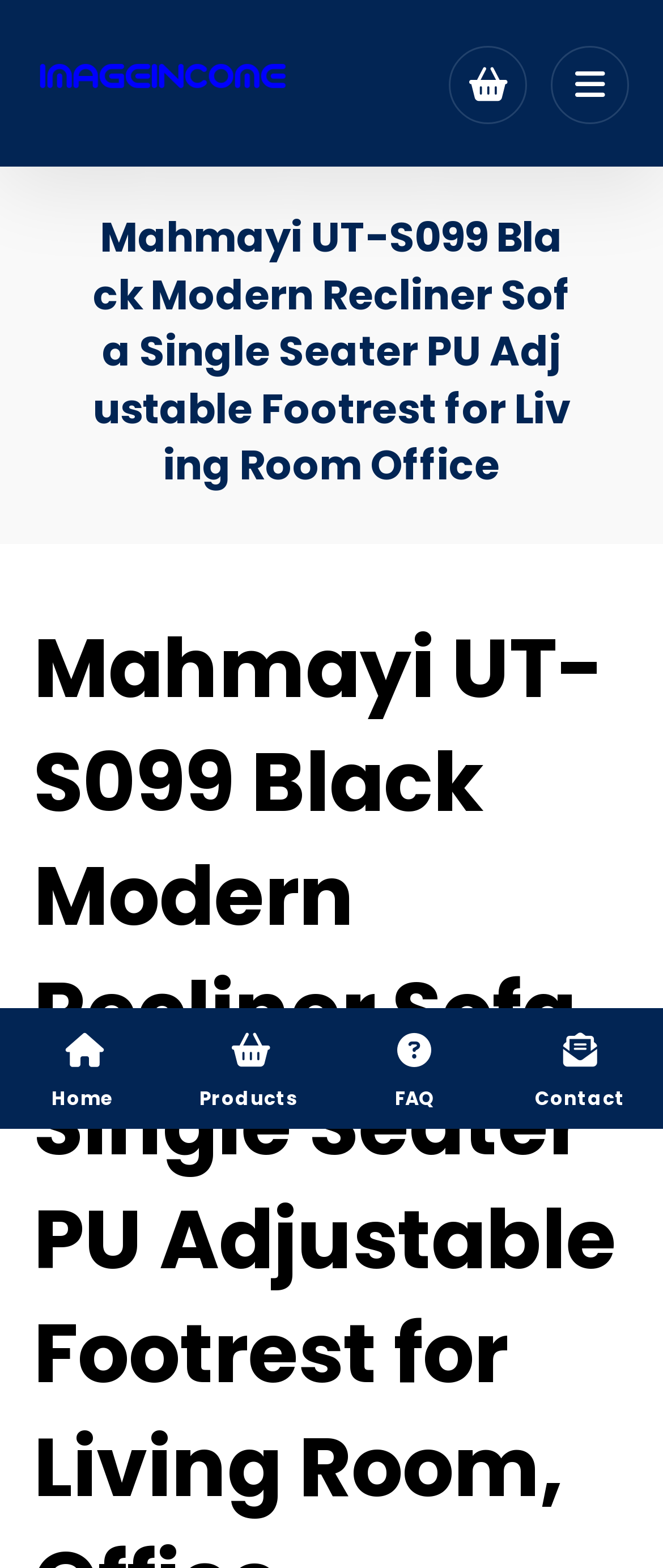Identify and provide the text of the main header on the webpage.

Mahmayi UT-S099 Black Modern Recliner Sofa Single Seater PU Adjustable Footrest for Living Room Office